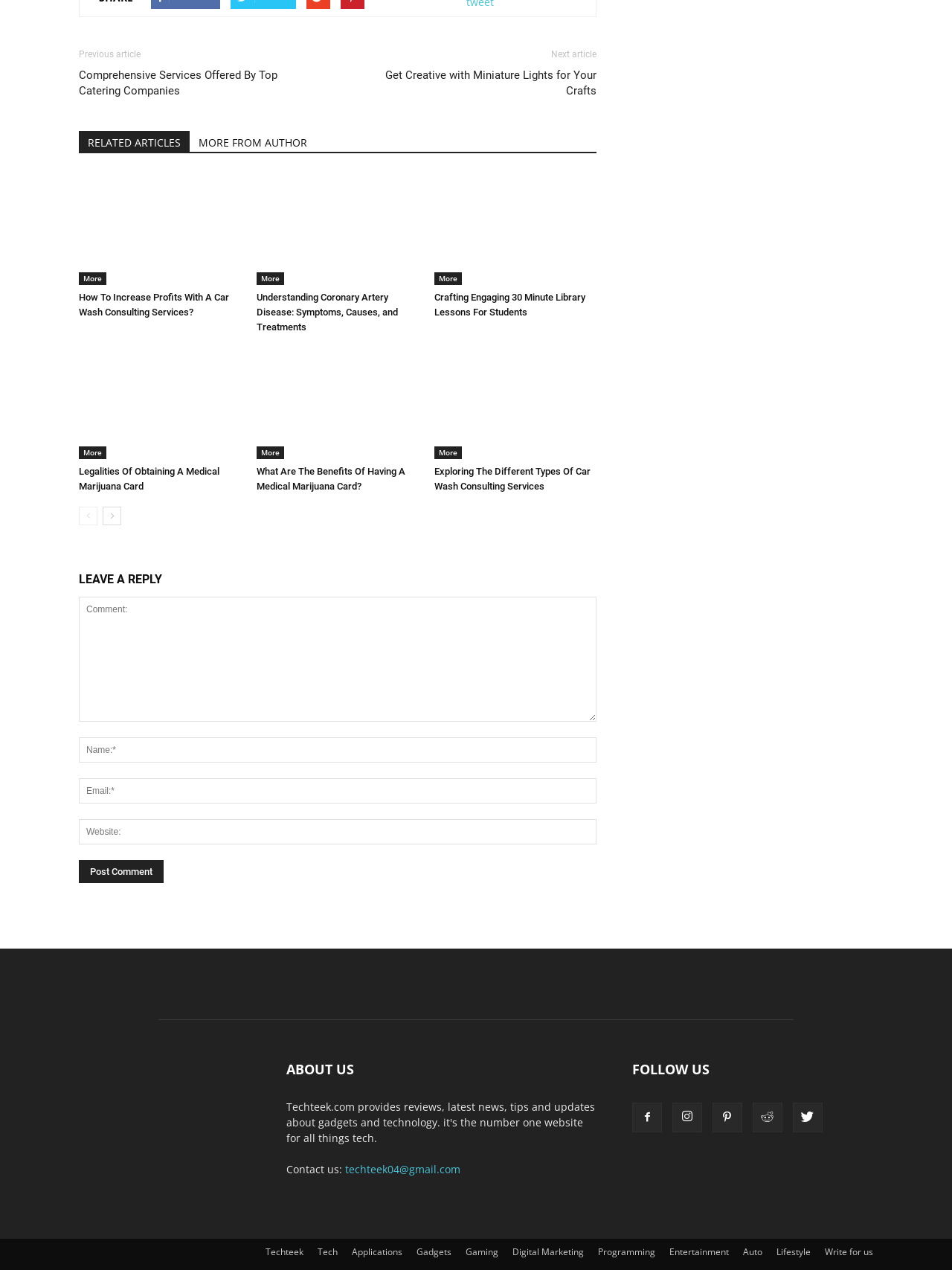Based on the element description "Write for us", predict the bounding box coordinates of the UI element.

[0.866, 0.981, 0.917, 0.991]